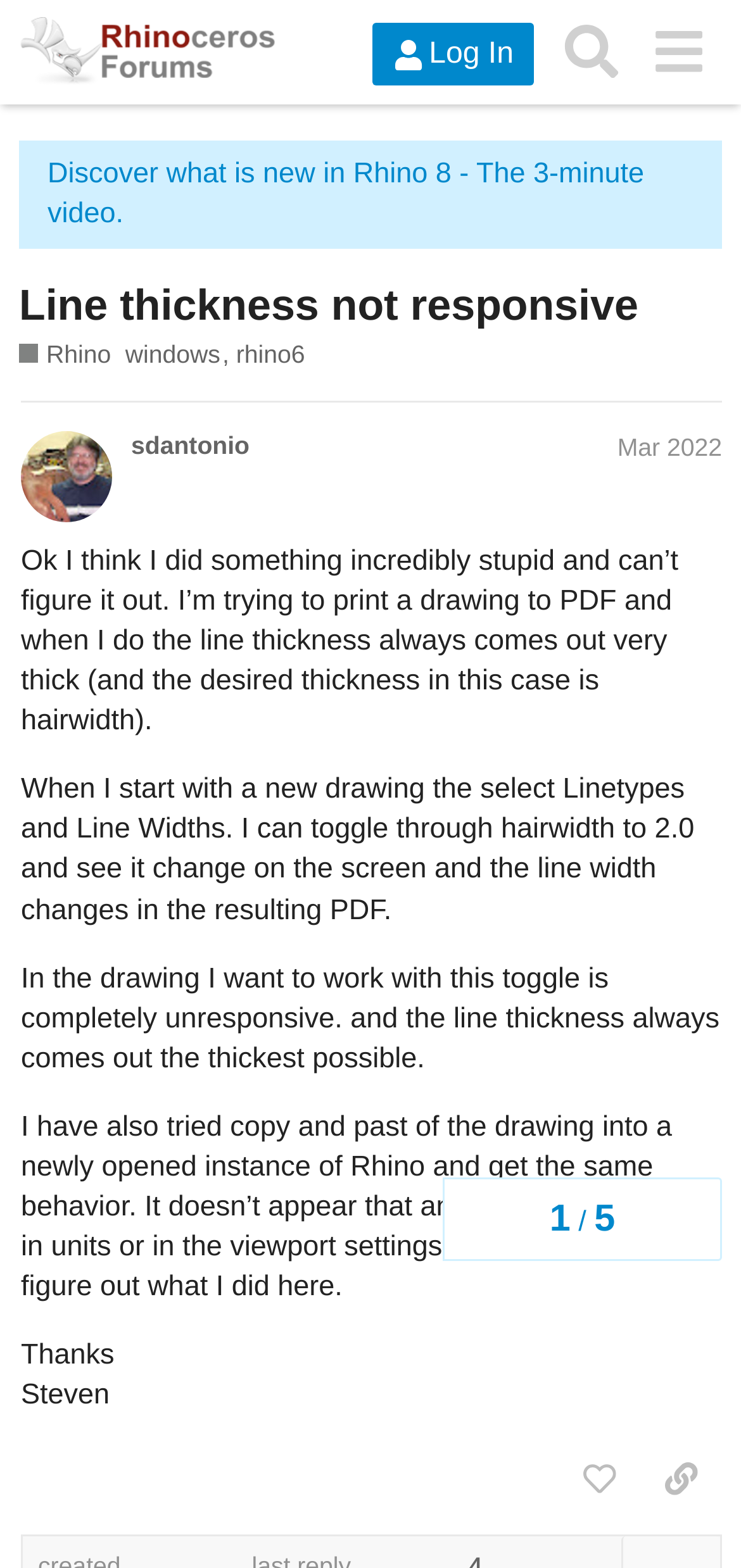Find the bounding box coordinates for the HTML element specified by: "Line thickness not responsive".

[0.026, 0.178, 0.861, 0.21]